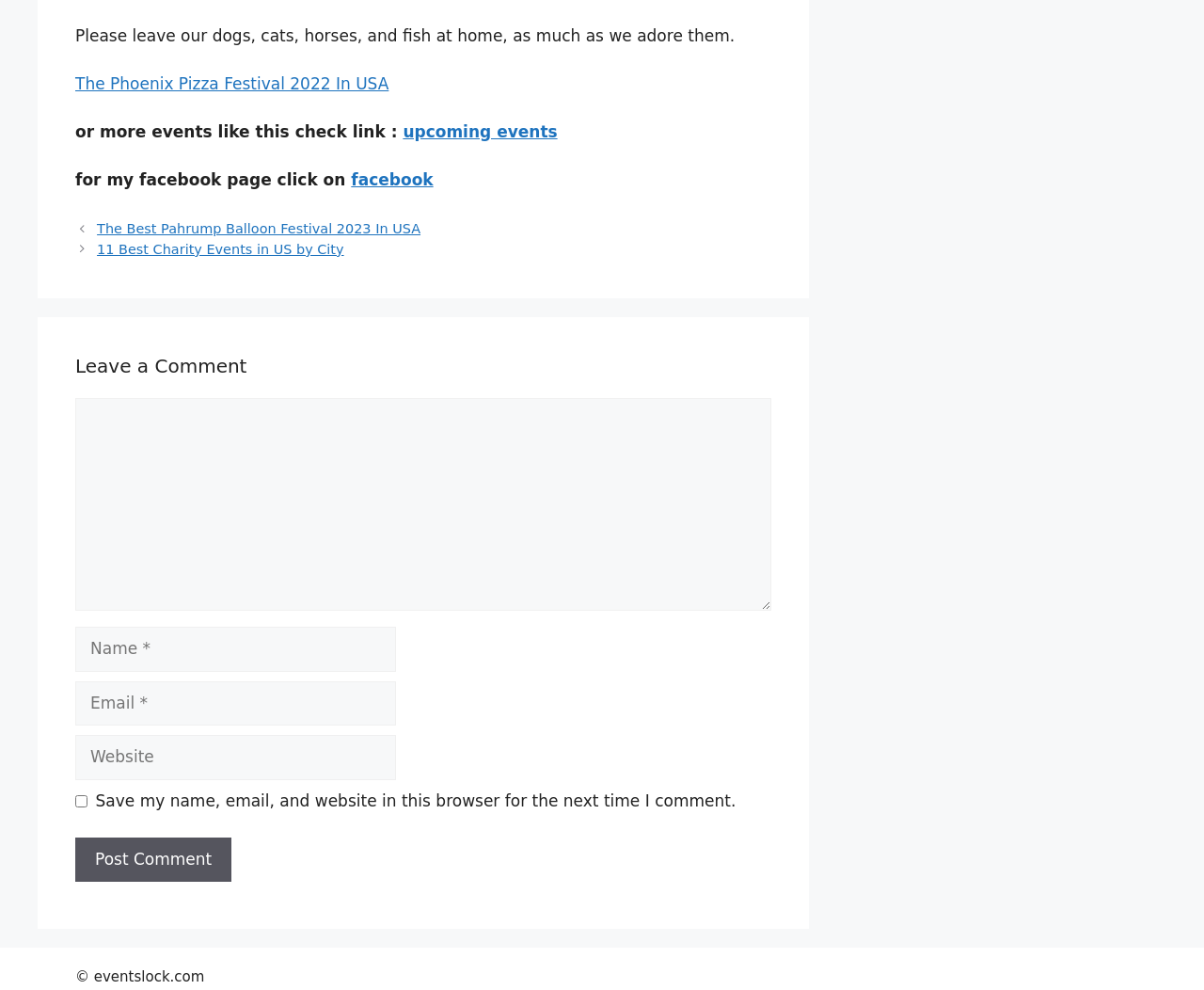How many links are in the 'Posts' navigation?
Refer to the screenshot and deliver a thorough answer to the question presented.

The 'Posts' navigation contains two links: 'The Best Pahrump Balloon Festival 2023 In USA' and '11 Best Charity Events in US by City'.